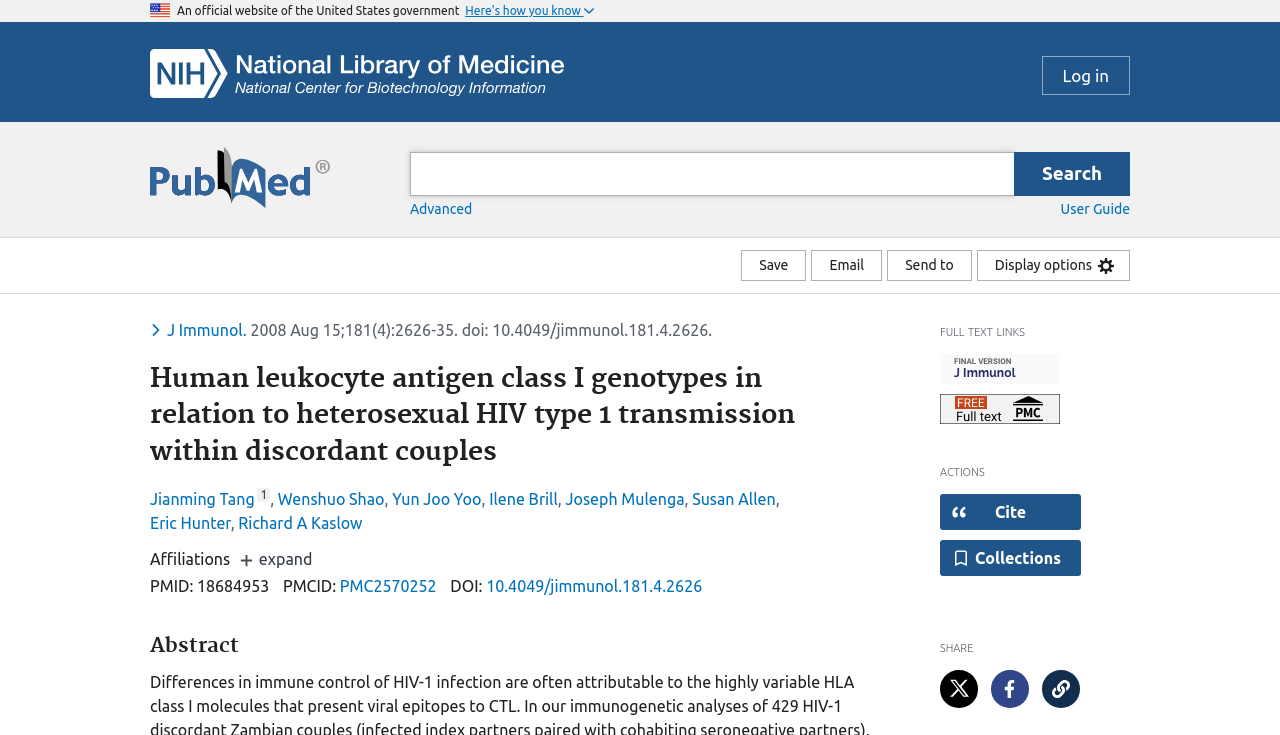Respond with a single word or phrase:
What is the purpose of the button 'Save'?

Save article